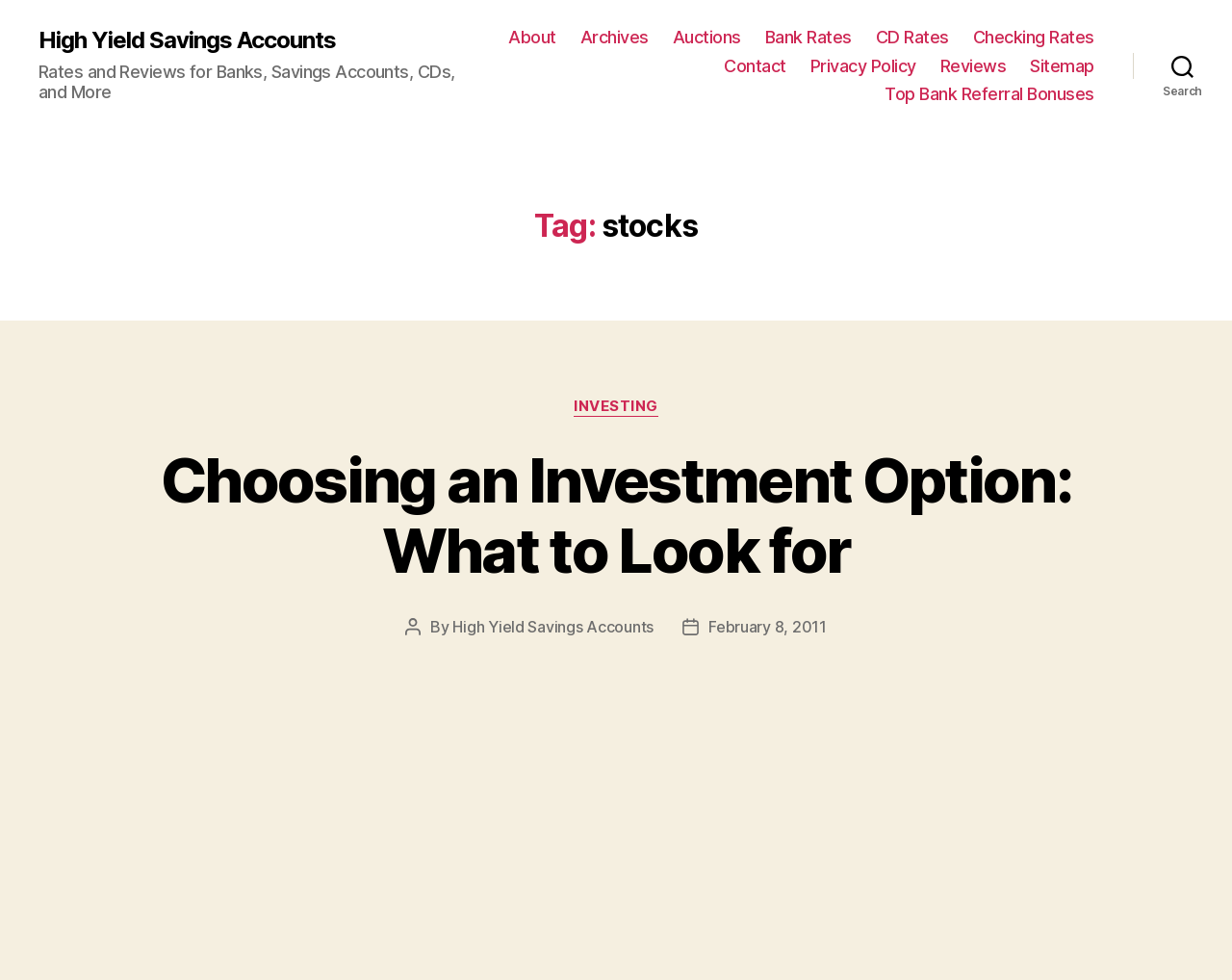Using floating point numbers between 0 and 1, provide the bounding box coordinates in the format (top-left x, top-left y, bottom-right x, bottom-right y). Locate the UI element described here: Checking Rates

[0.79, 0.028, 0.888, 0.049]